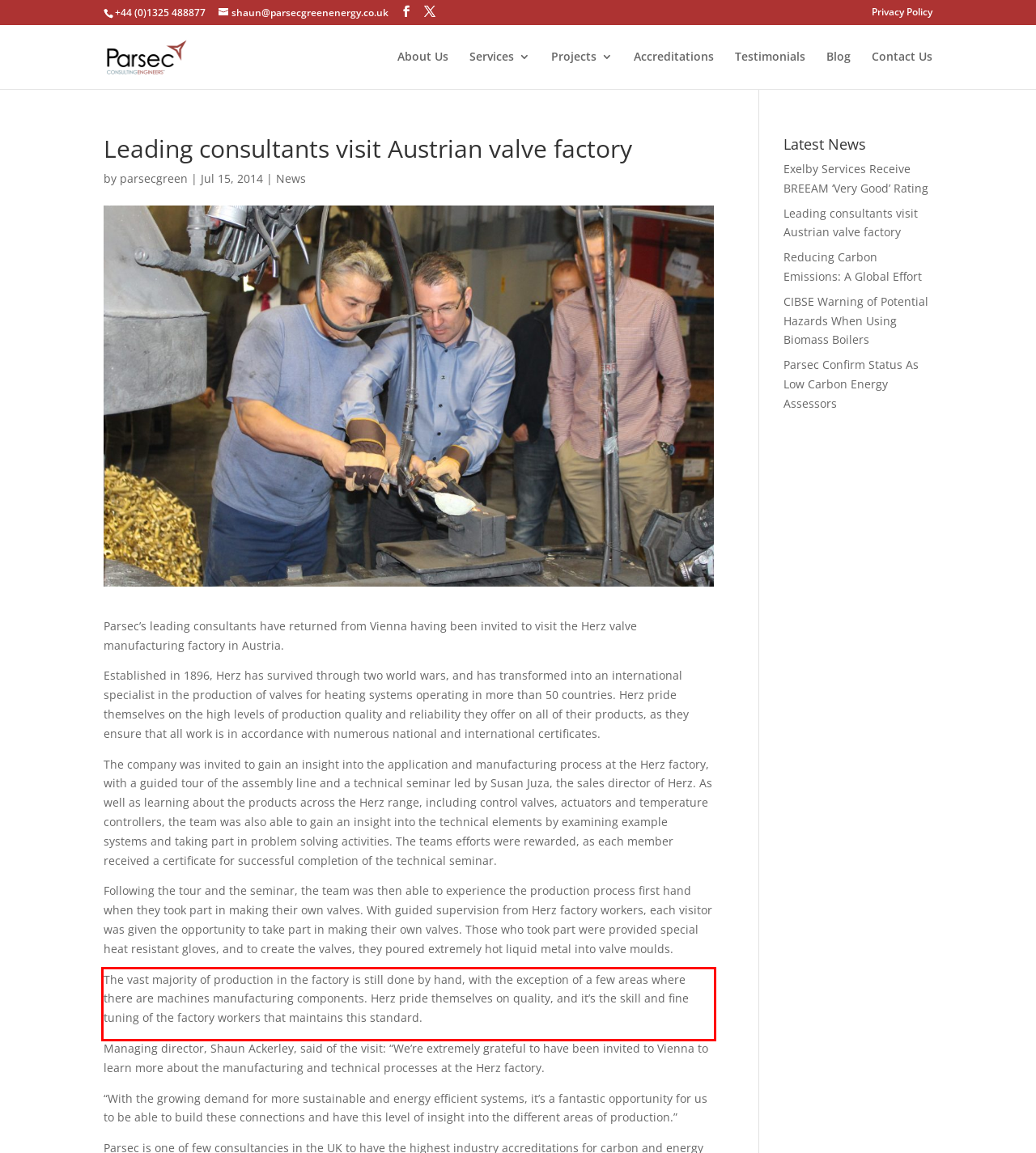Using the provided screenshot of a webpage, recognize and generate the text found within the red rectangle bounding box.

The vast majority of production in the factory is still done by hand, with the exception of a few areas where there are machines manufacturing components. Herz pride themselves on quality, and it’s the skill and fine tuning of the factory workers that maintains this standard.